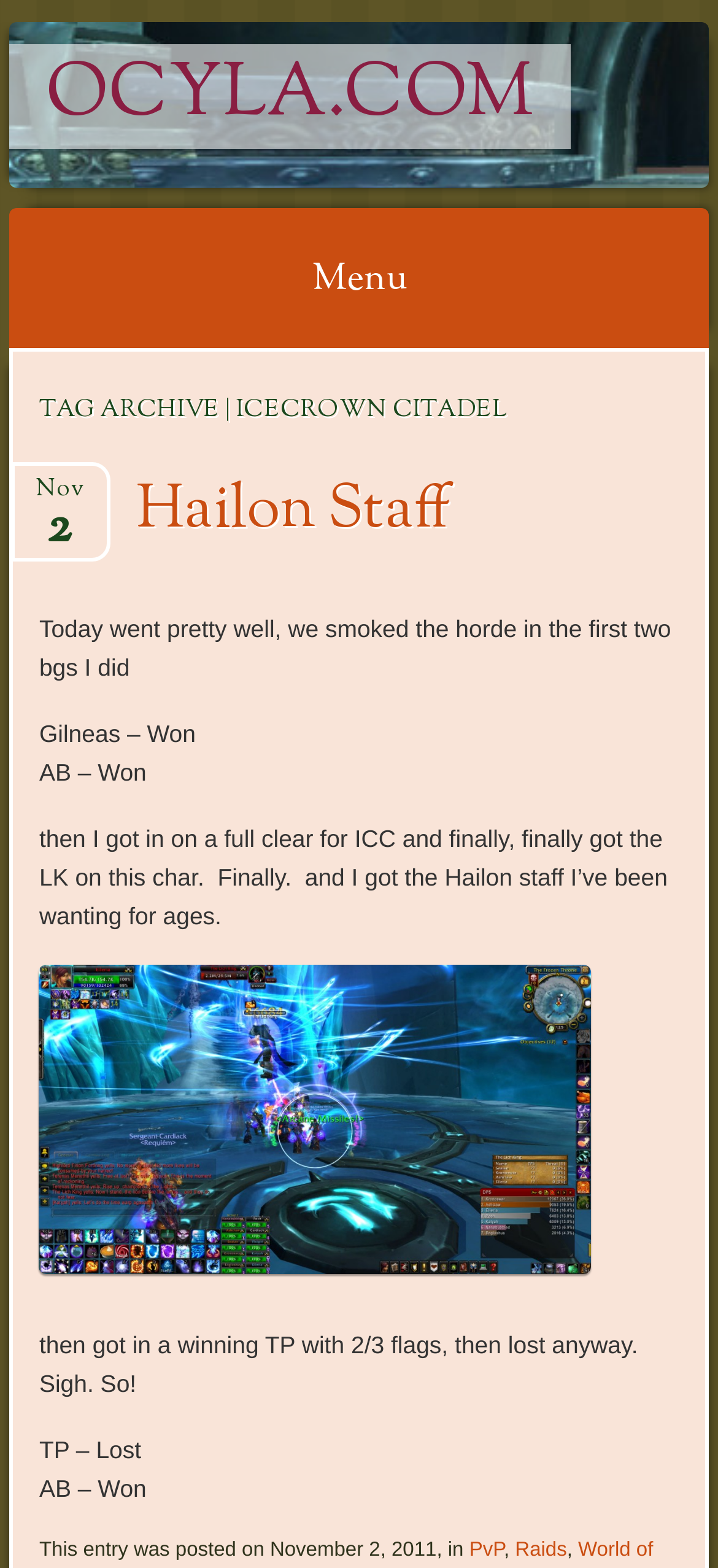Create a detailed description of the webpage's content and layout.

The webpage is about IceCrown Citadel, a blog or journal entry from ocyla.com. At the top, there is a link to ocyla.com and a heading with the same text. Below that, there is a heading that says "Menu". 

To the right of the "Menu" heading, there is a link that says "Skip to content". Below that, there is a header section with a heading that says "TAG ARCHIVE | ICECROWN CITADEL". 

Inside this header section, there is another header section with a heading that says "Hailon Staff". Below that, there are several blocks of text that describe the author's experience in a game, including winning and losing battles, and finally getting a desired item, the Hailon staff. 

There is an image of the Hailon staff to the right of the text, and below that, there are more blocks of text that continue the story. At the bottom, there are links to categories, including "PvP" and "Raids", and a note that says "This entry was posted on November 2, 2011".